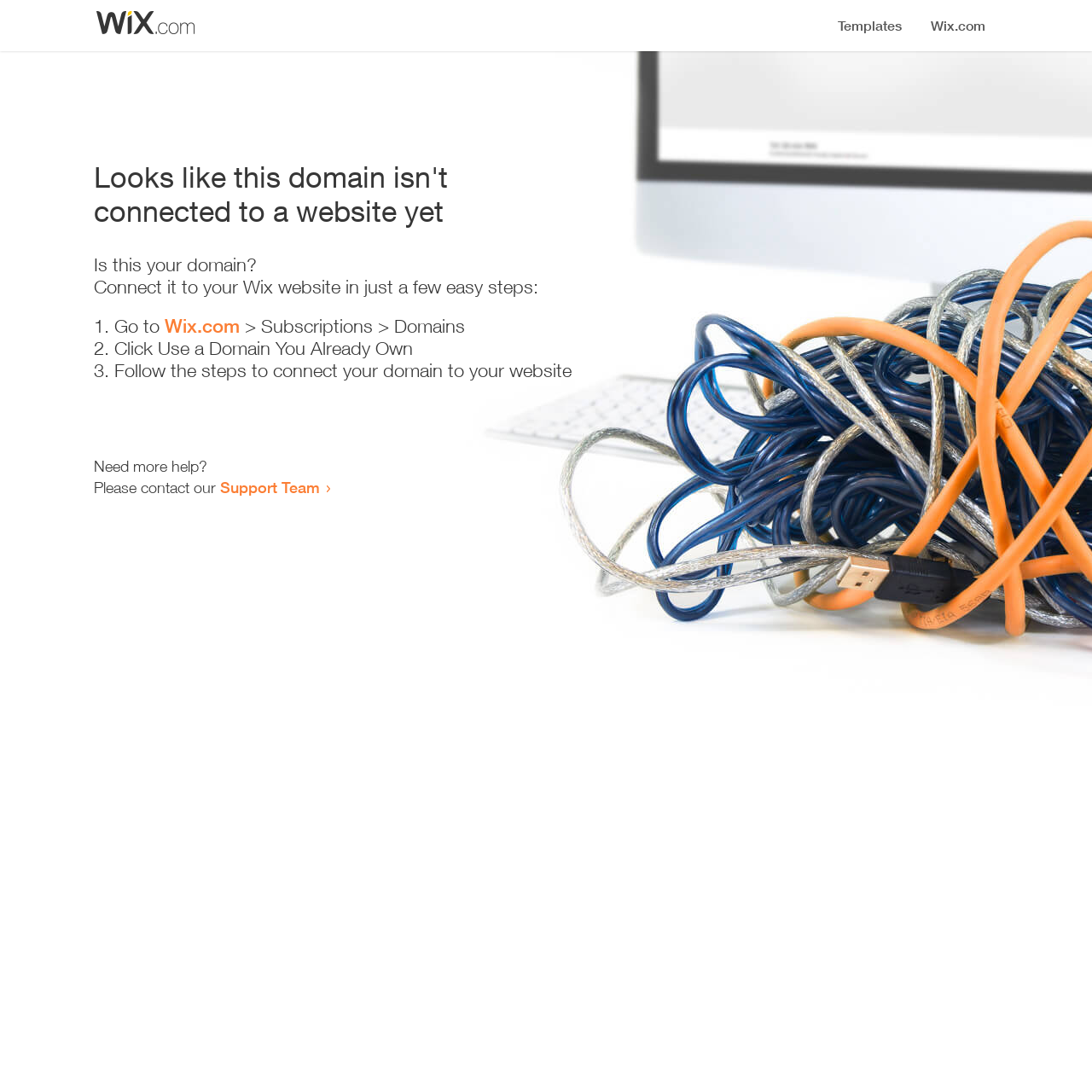Locate the heading on the webpage and return its text.

Looks like this domain isn't
connected to a website yet